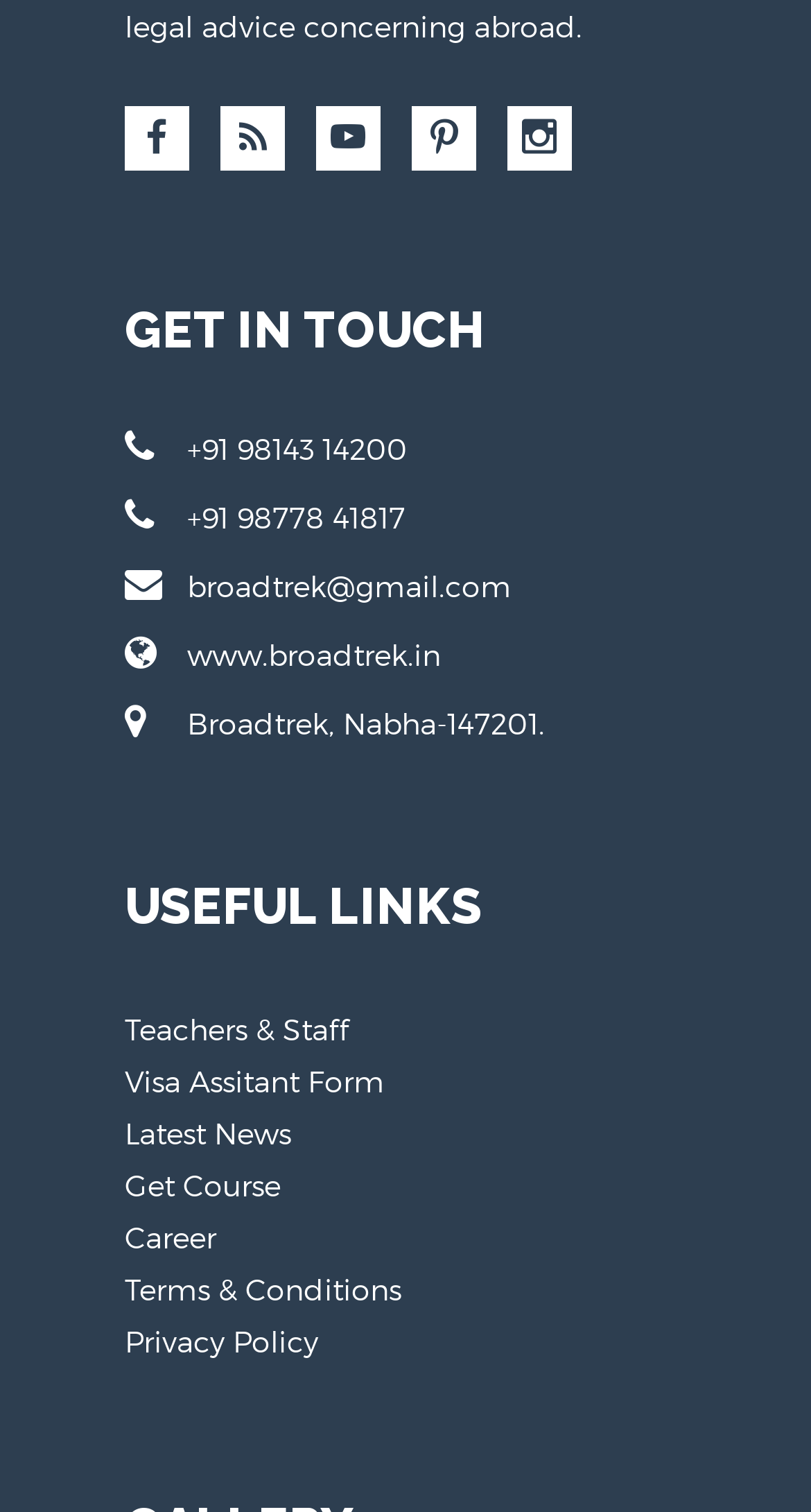Identify the bounding box coordinates for the UI element described as follows: Share. Use the format (top-left x, top-left y, bottom-right x, bottom-right y) and ensure all values are floating point numbers between 0 and 1.

None